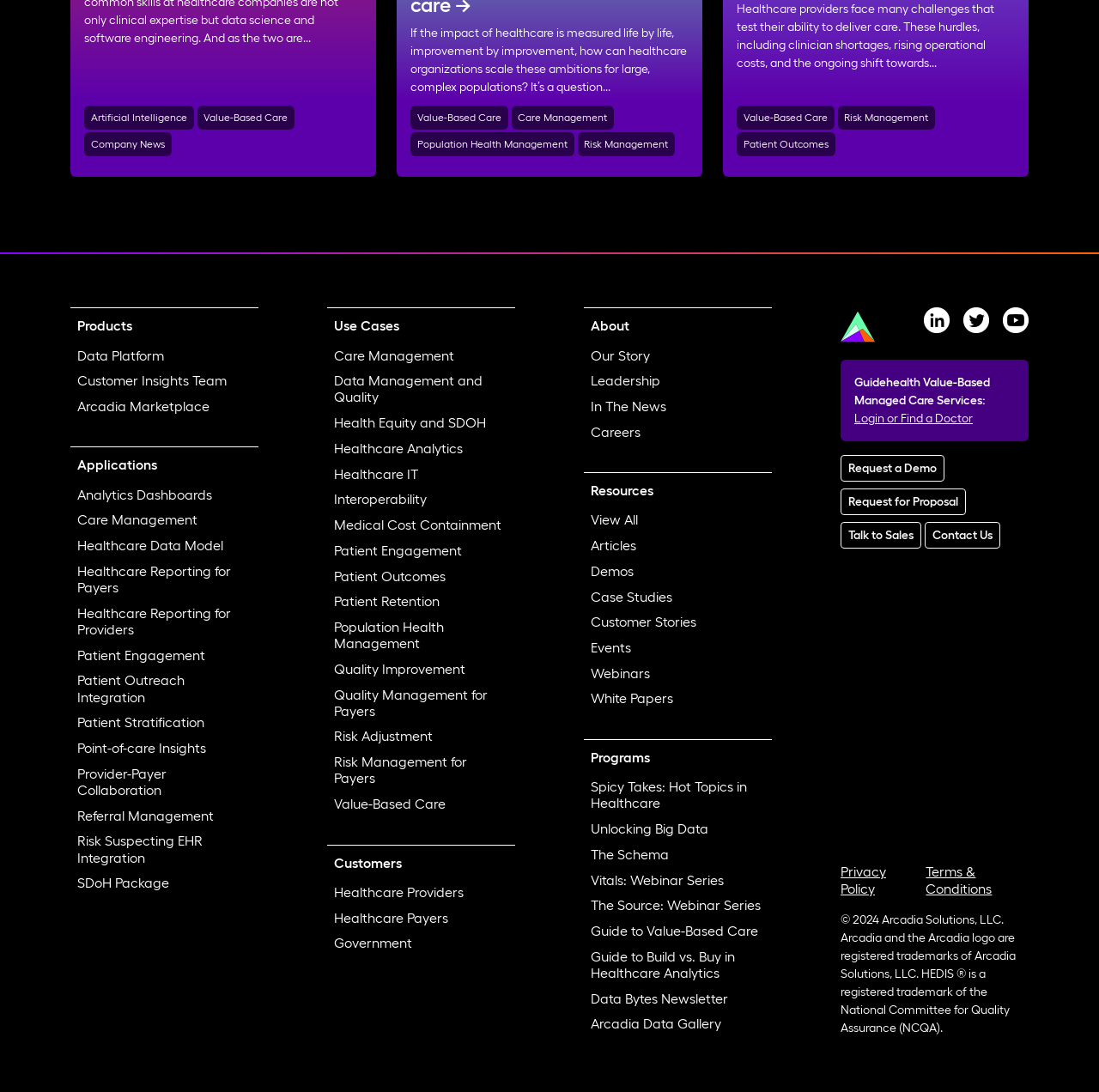Given the element description Articles, predict the bounding box coordinates for the UI element in the webpage screenshot. The format should be (top-left x, top-left y, bottom-right x, bottom-right y), and the values should be between 0 and 1.

[0.531, 0.488, 0.702, 0.511]